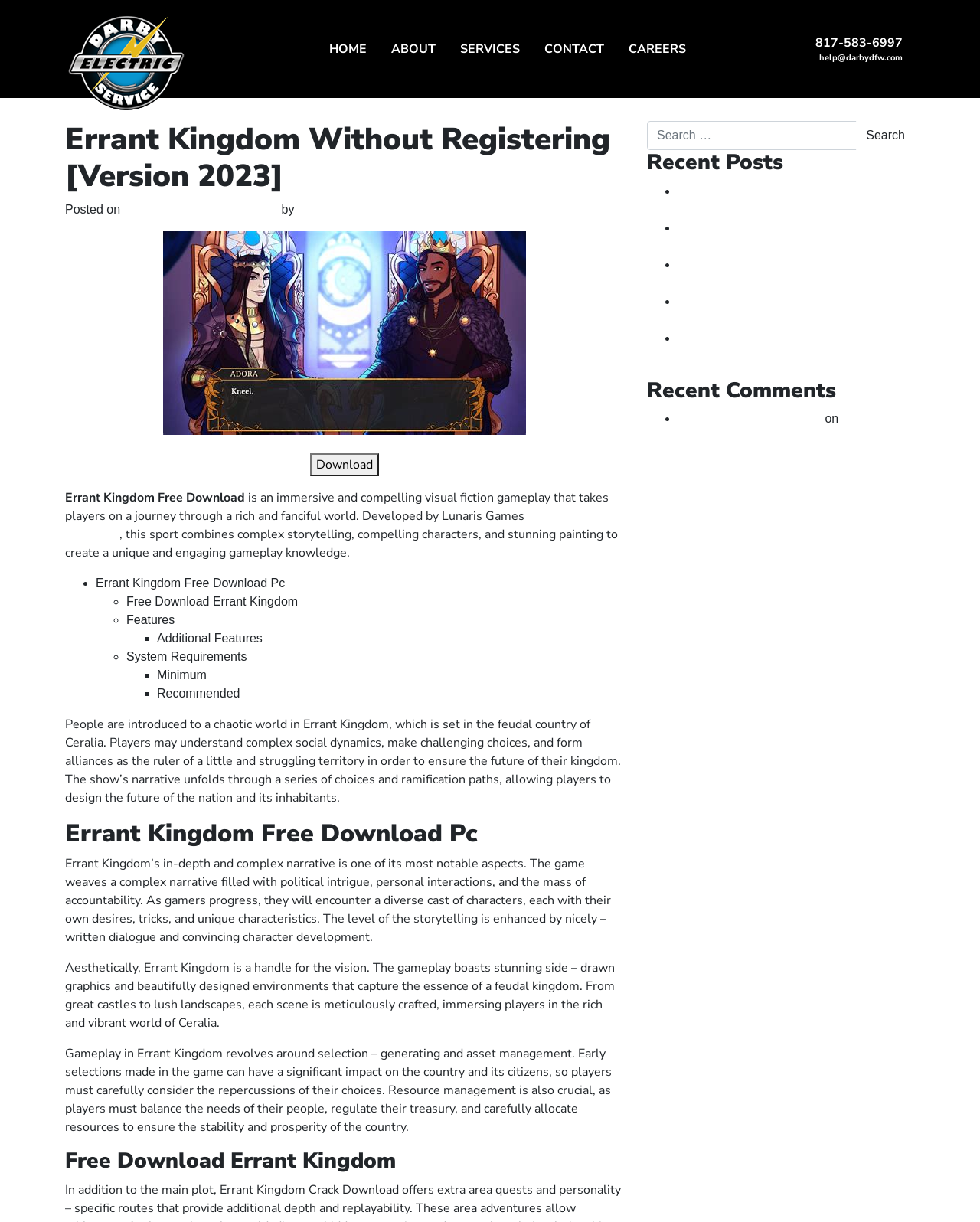Please identify the bounding box coordinates of the clickable region that I should interact with to perform the following instruction: "Check recent posts". The coordinates should be expressed as four float numbers between 0 and 1, i.e., [left, top, right, bottom].

[0.66, 0.123, 0.934, 0.144]